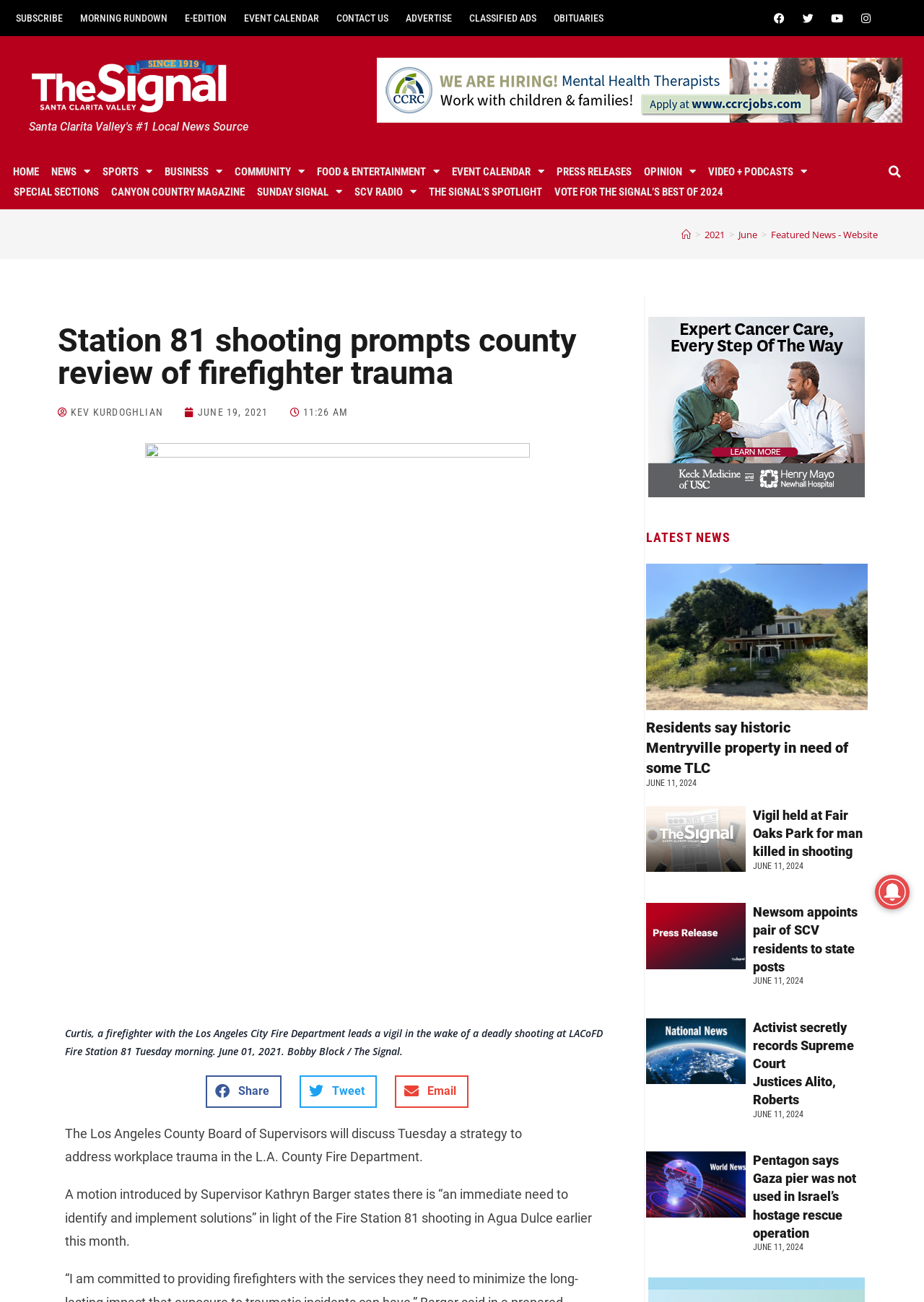Identify the bounding box coordinates of the element that should be clicked to fulfill this task: "Search for something". The coordinates should be provided as four float numbers between 0 and 1, i.e., [left, top, right, bottom].

[0.951, 0.124, 0.985, 0.14]